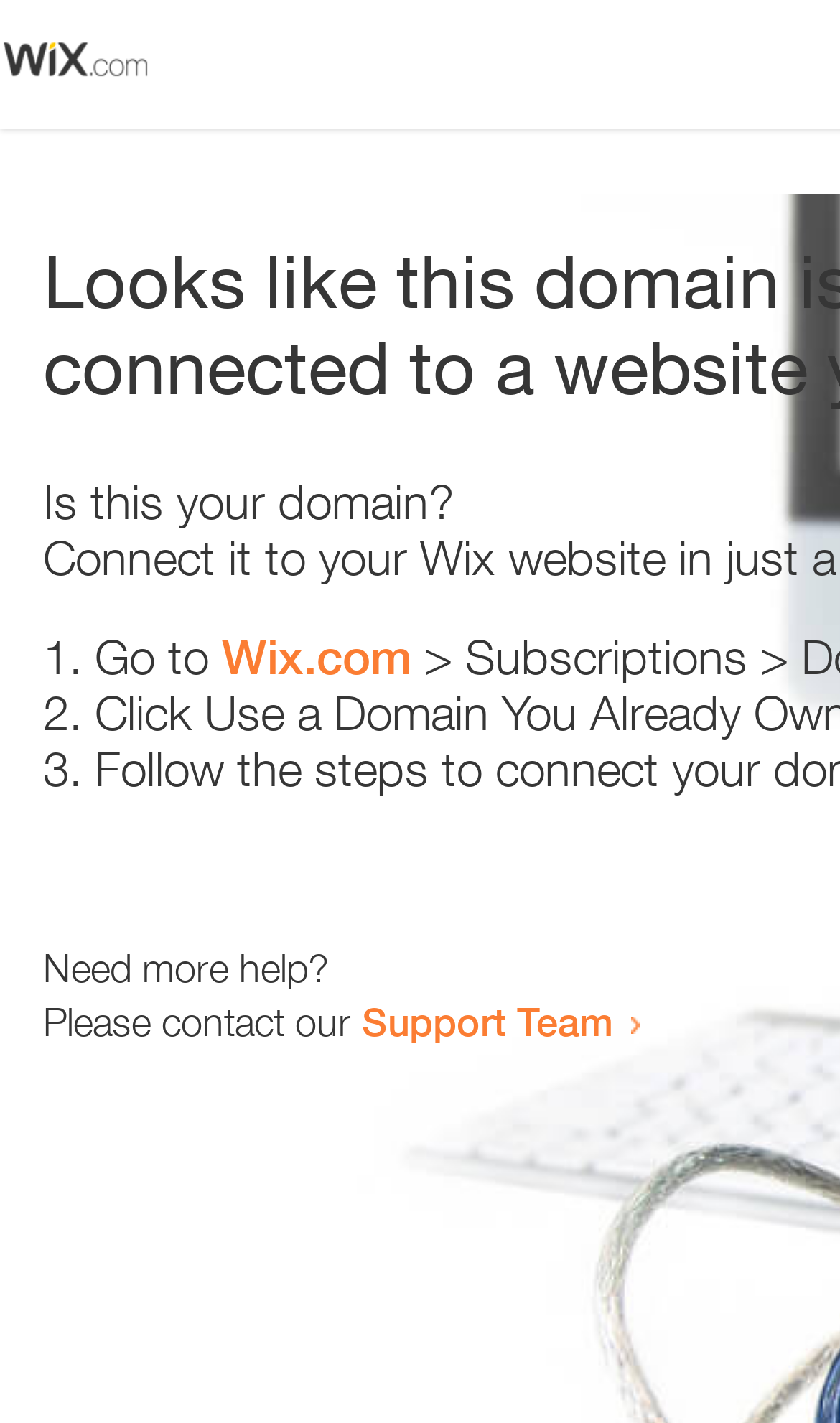Using the provided element description "Support Team", determine the bounding box coordinates of the UI element.

[0.431, 0.701, 0.731, 0.734]